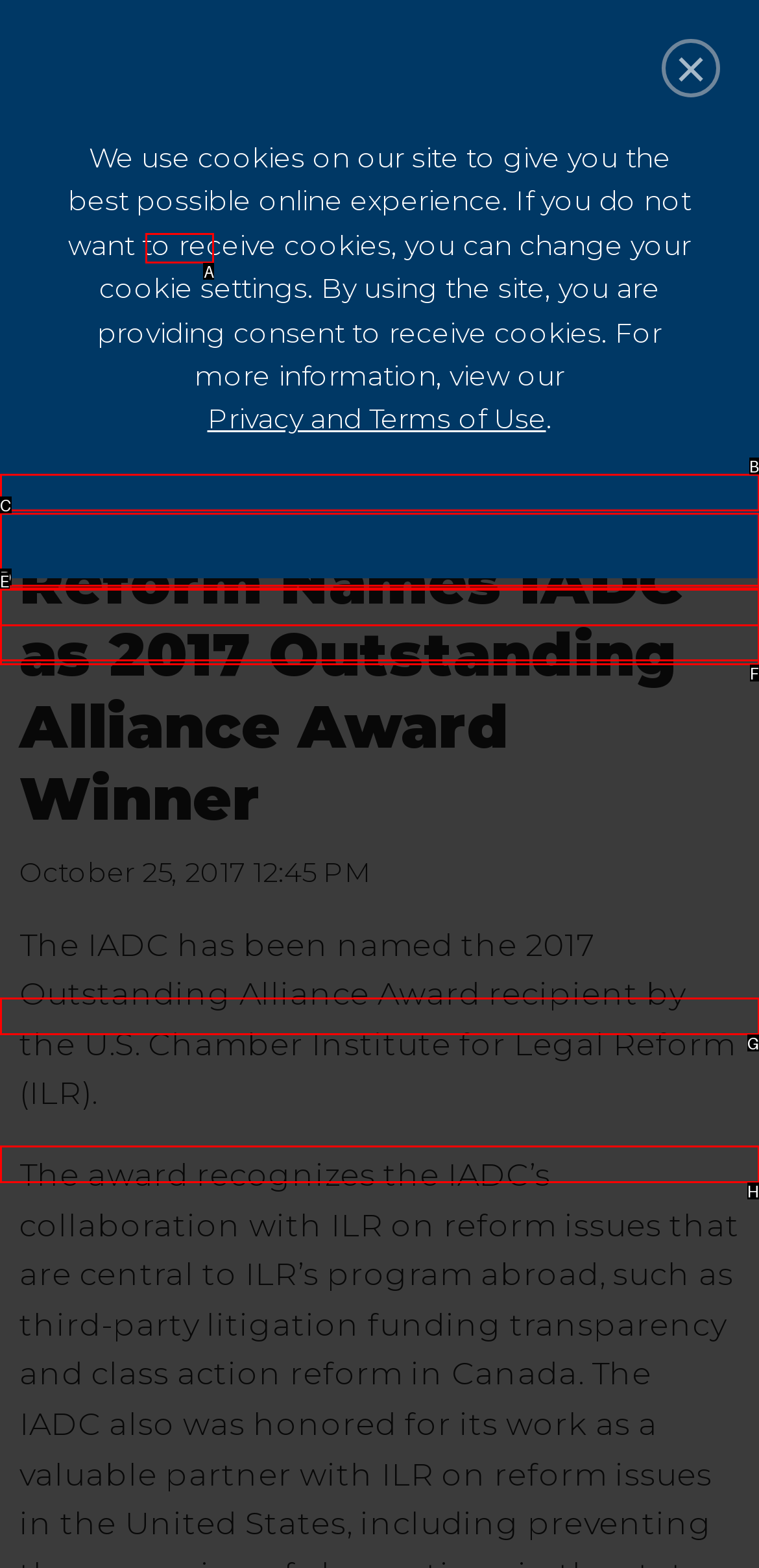Based on the choices marked in the screenshot, which letter represents the correct UI element to perform the task: Read news?

A